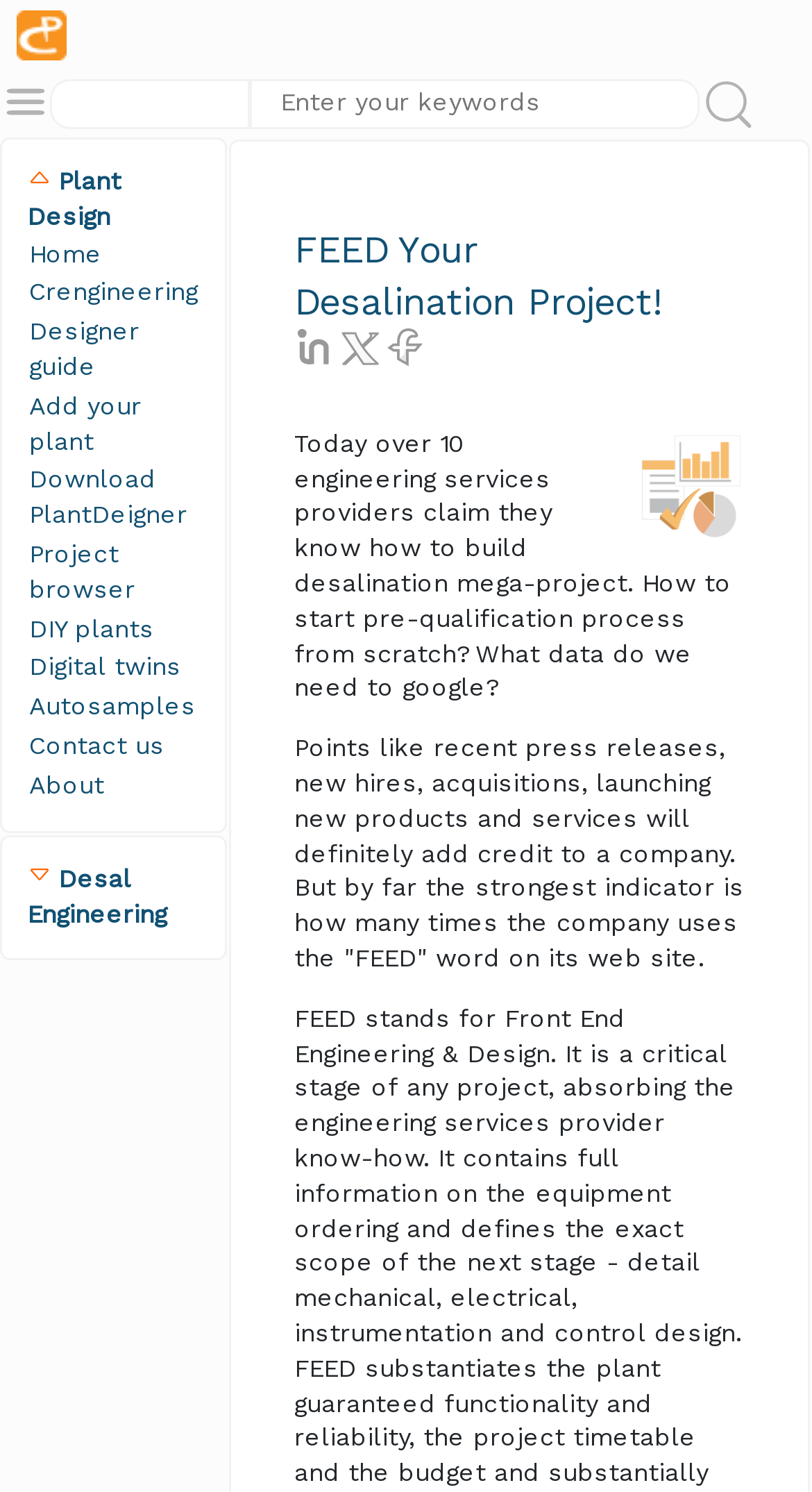Provide a brief response in the form of a single word or phrase:
How many links are in the left sidebar?

10